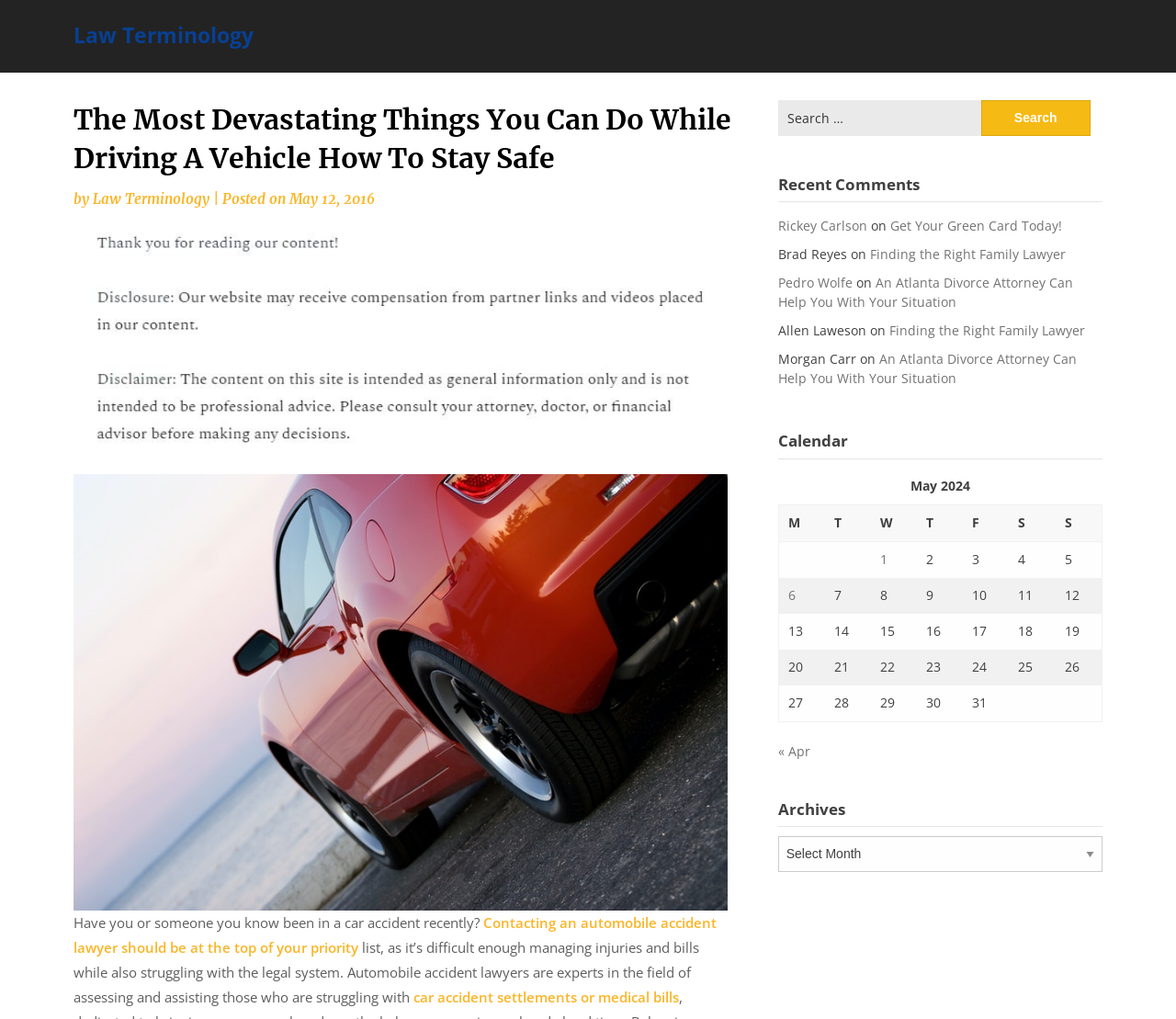Provide your answer in a single word or phrase: 
What is the topic of the article?

Car accident